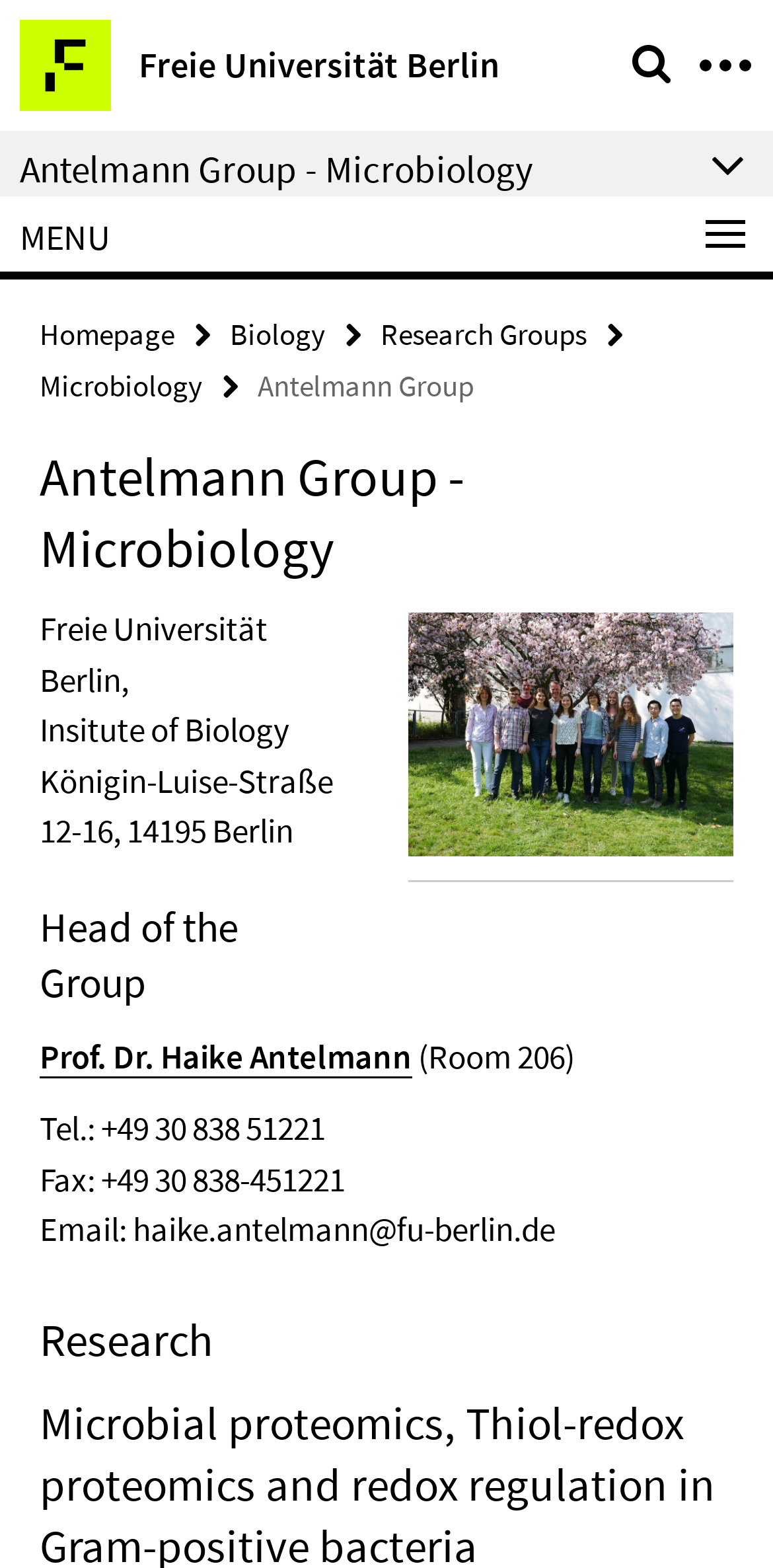Determine the bounding box coordinates of the target area to click to execute the following instruction: "learn about Microbiology."

[0.051, 0.233, 0.262, 0.257]